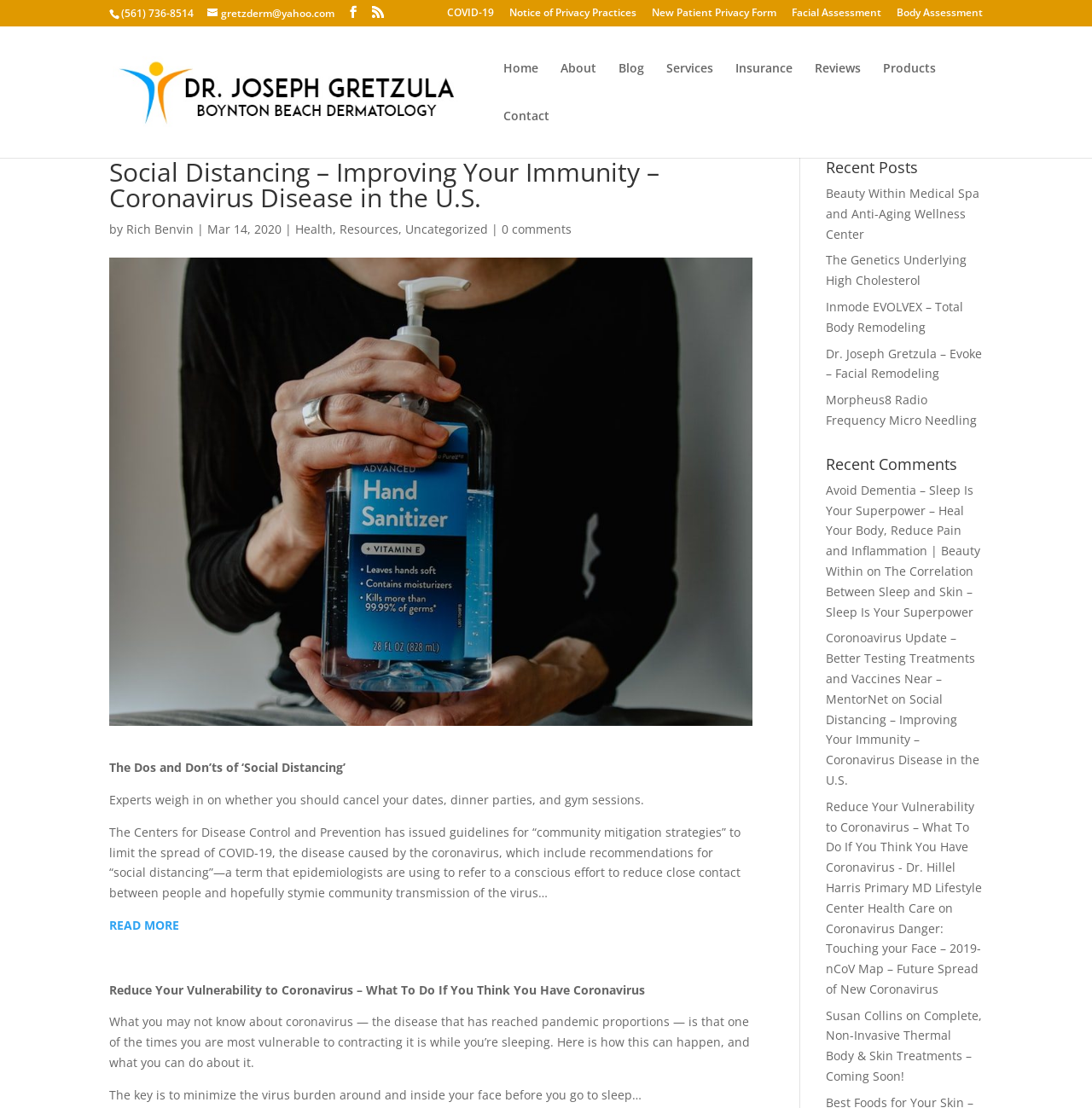Please provide a brief answer to the following inquiry using a single word or phrase:
What is the name of the medical spa and wellness center mentioned on the webpage?

Beauty Within Medical Spa and Anti-Aging Wellness Center